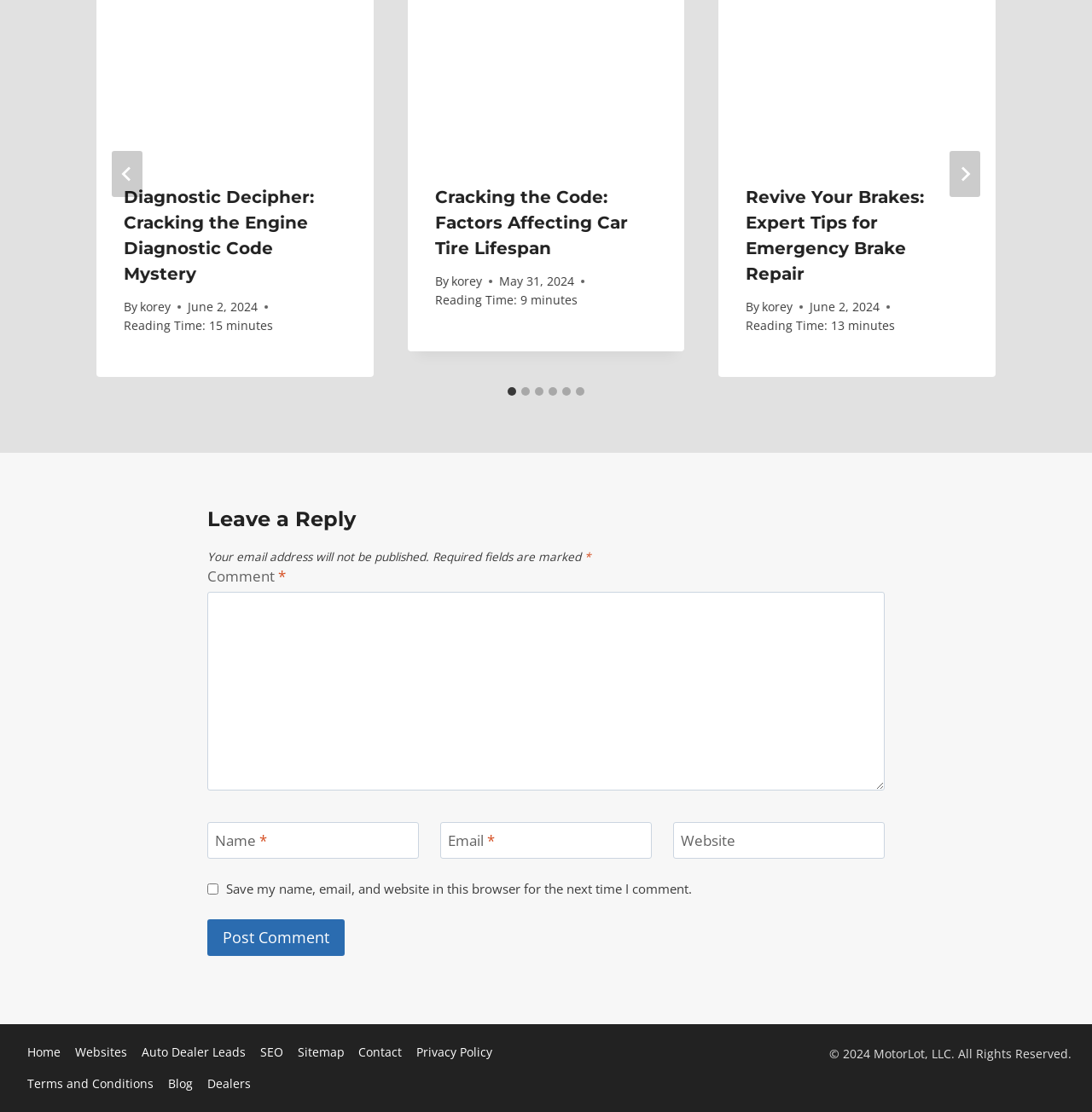Please provide the bounding box coordinates for the element that needs to be clicked to perform the following instruction: "Click the 'Go to last slide' button". The coordinates should be given as four float numbers between 0 and 1, i.e., [left, top, right, bottom].

[0.102, 0.136, 0.13, 0.177]